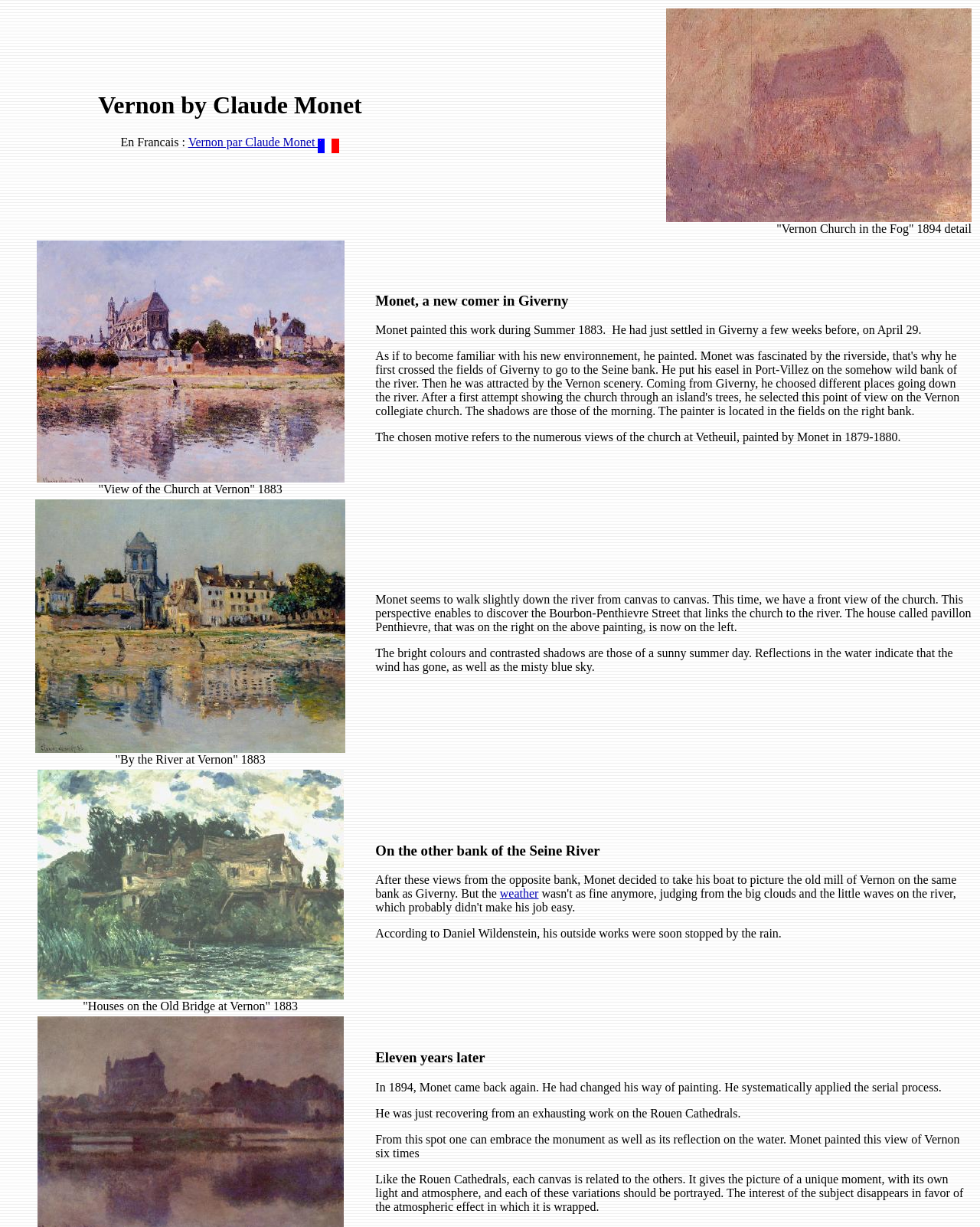Identify the bounding box for the UI element described as: "weather". Ensure the coordinates are four float numbers between 0 and 1, formatted as [left, top, right, bottom].

[0.51, 0.723, 0.55, 0.734]